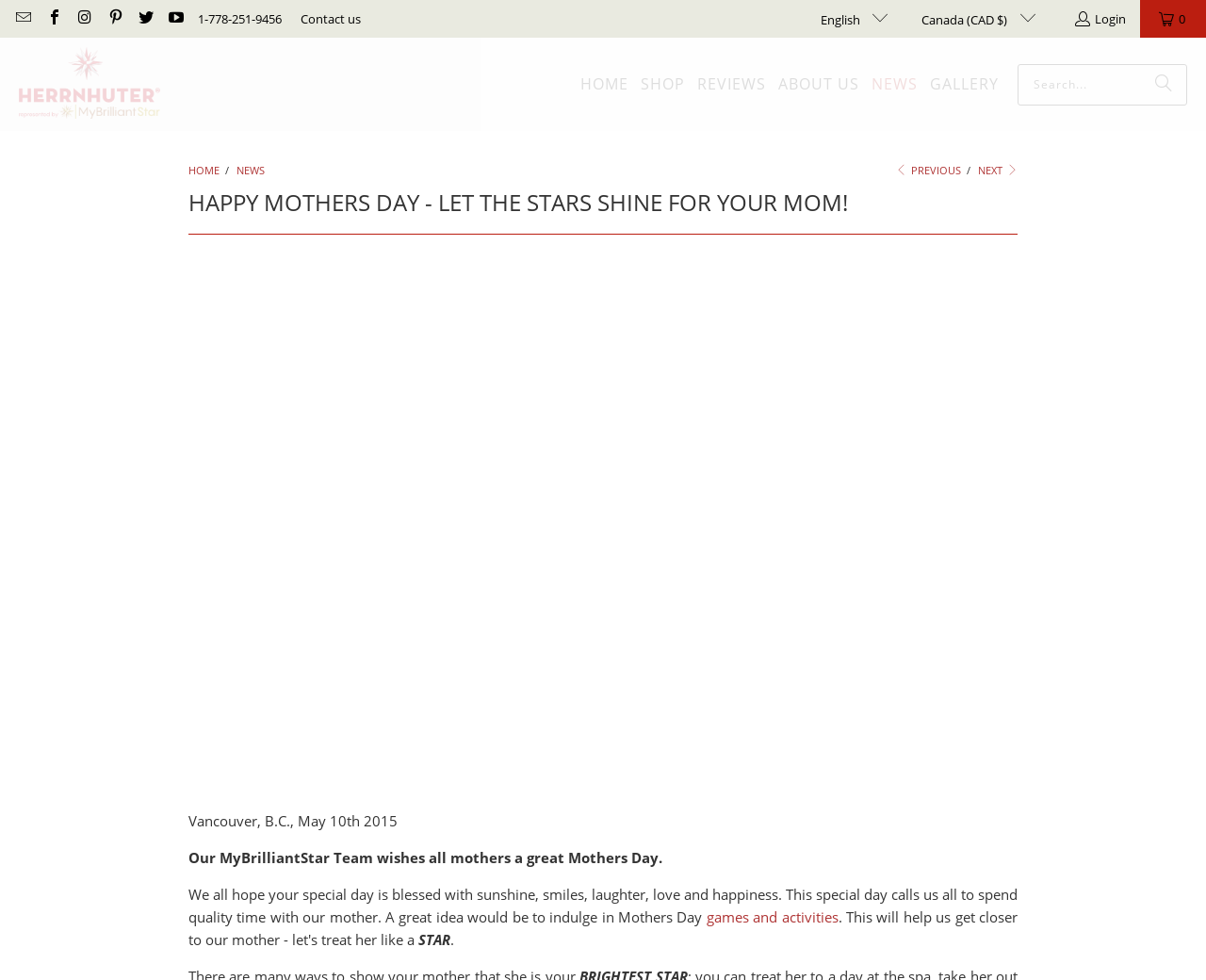Extract the primary heading text from the webpage.

HAPPY MOTHERS DAY - LET THE STARS SHINE FOR YOUR MOM!